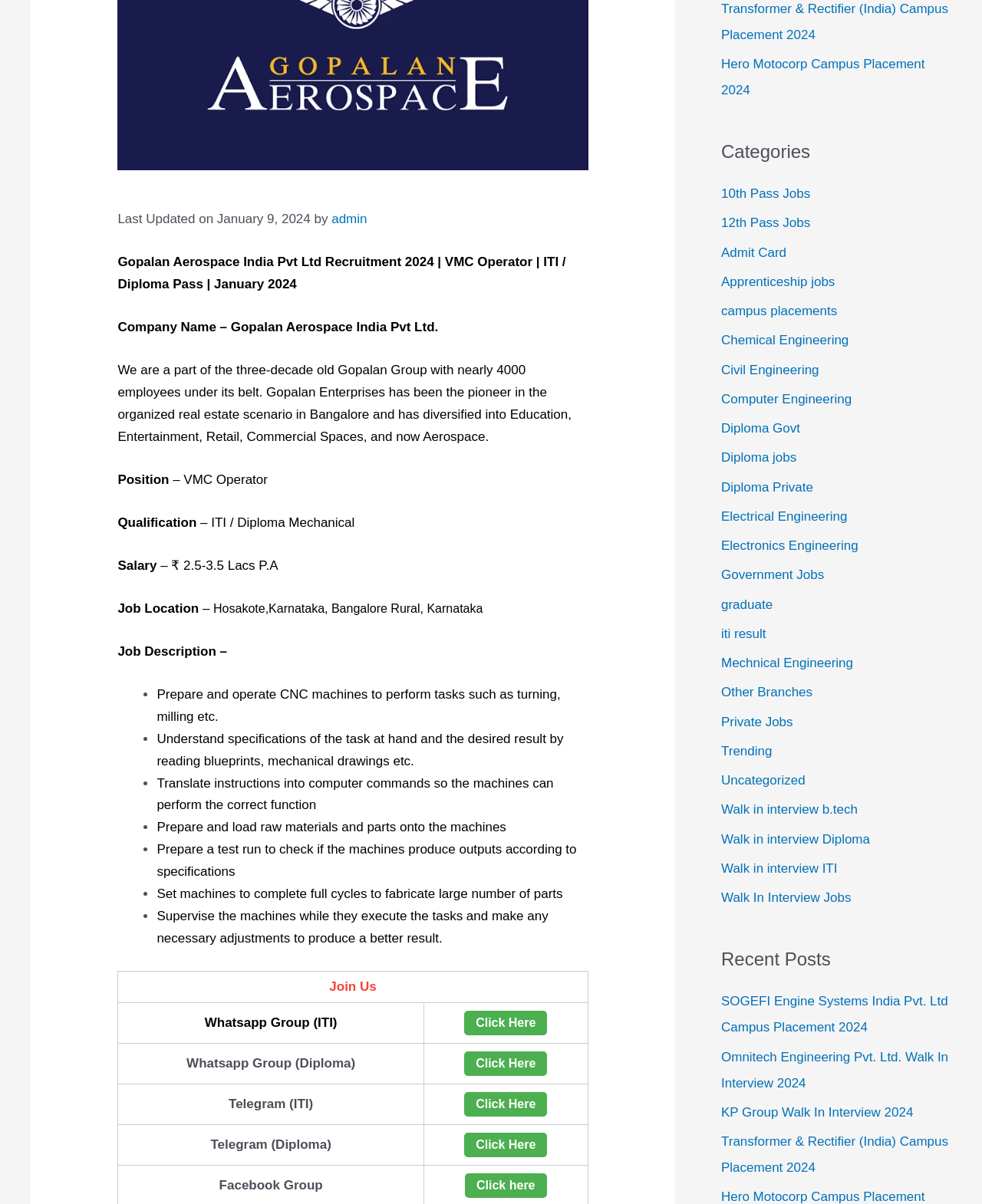Bounding box coordinates should be provided in the format (top-left x, top-left y, bottom-right x, bottom-right y) with all values between 0 and 1. Identify the bounding box for this UI element: Walk In Interview Jobs

[0.734, 0.74, 0.867, 0.752]